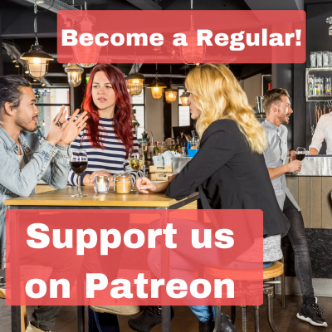What is the mix of styles and expressions among the participants?
Using the image, provide a detailed and thorough answer to the question.

The participants showcase a mix of styles and expressions, which reflects the diversity of the group and adds to the lively and engaging atmosphere of the gathering, emphasizing the connection and collaboration among the friends.